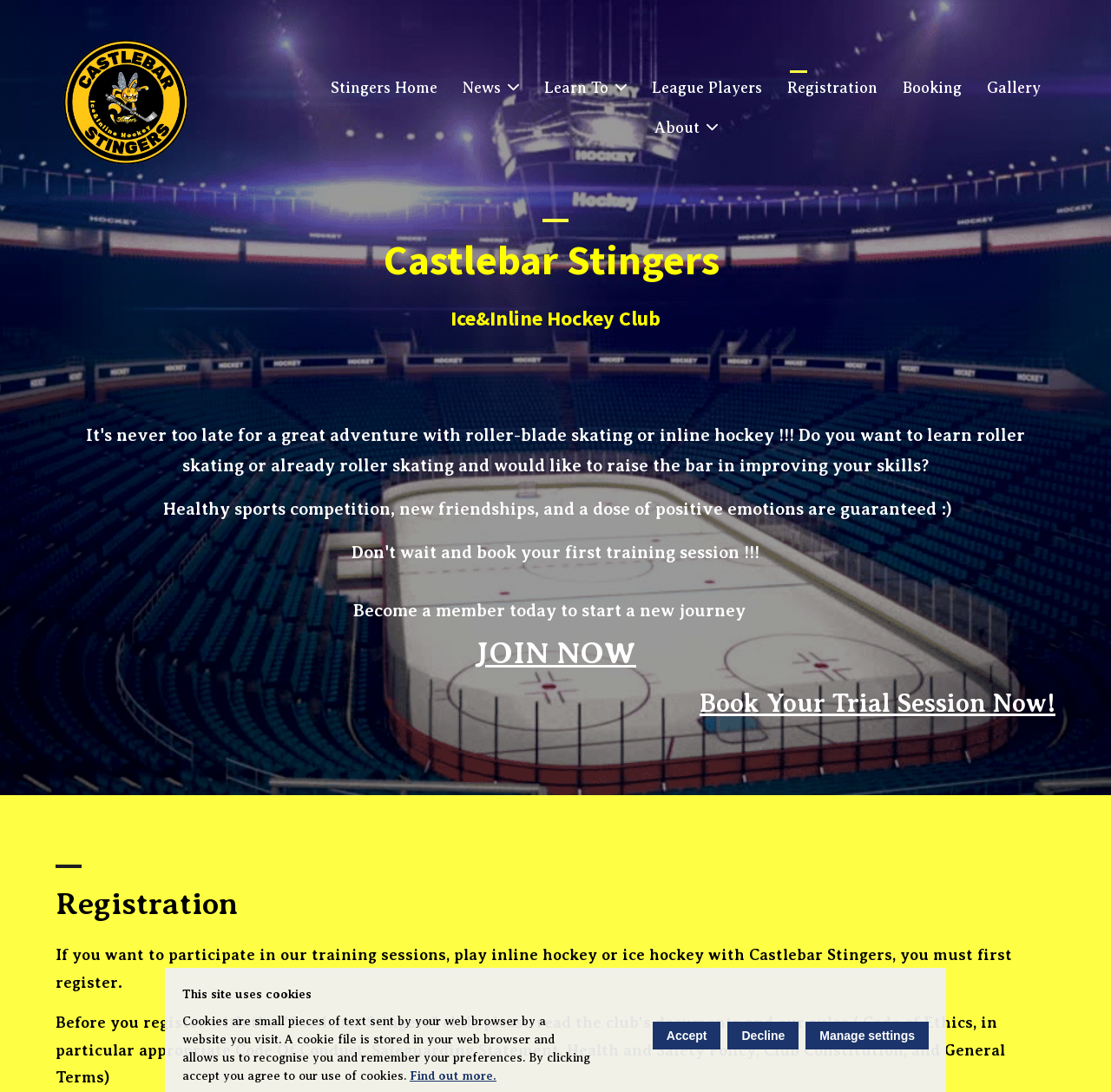Please specify the bounding box coordinates for the clickable region that will help you carry out the instruction: "Click the 'Stingers Home' link".

[0.288, 0.067, 0.403, 0.094]